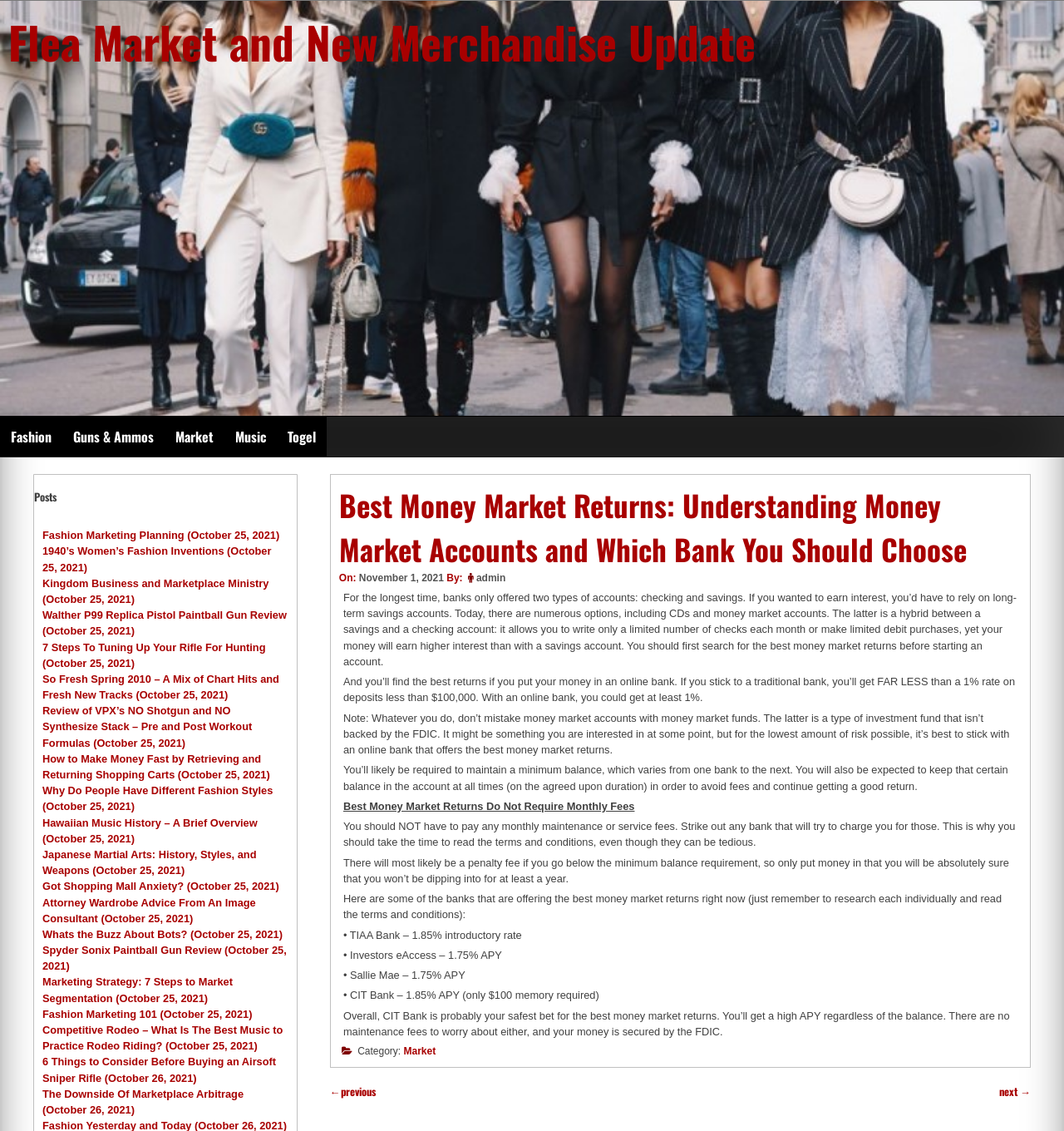Respond with a single word or short phrase to the following question: 
What is the difference between money market accounts and money market funds?

FDIC backing